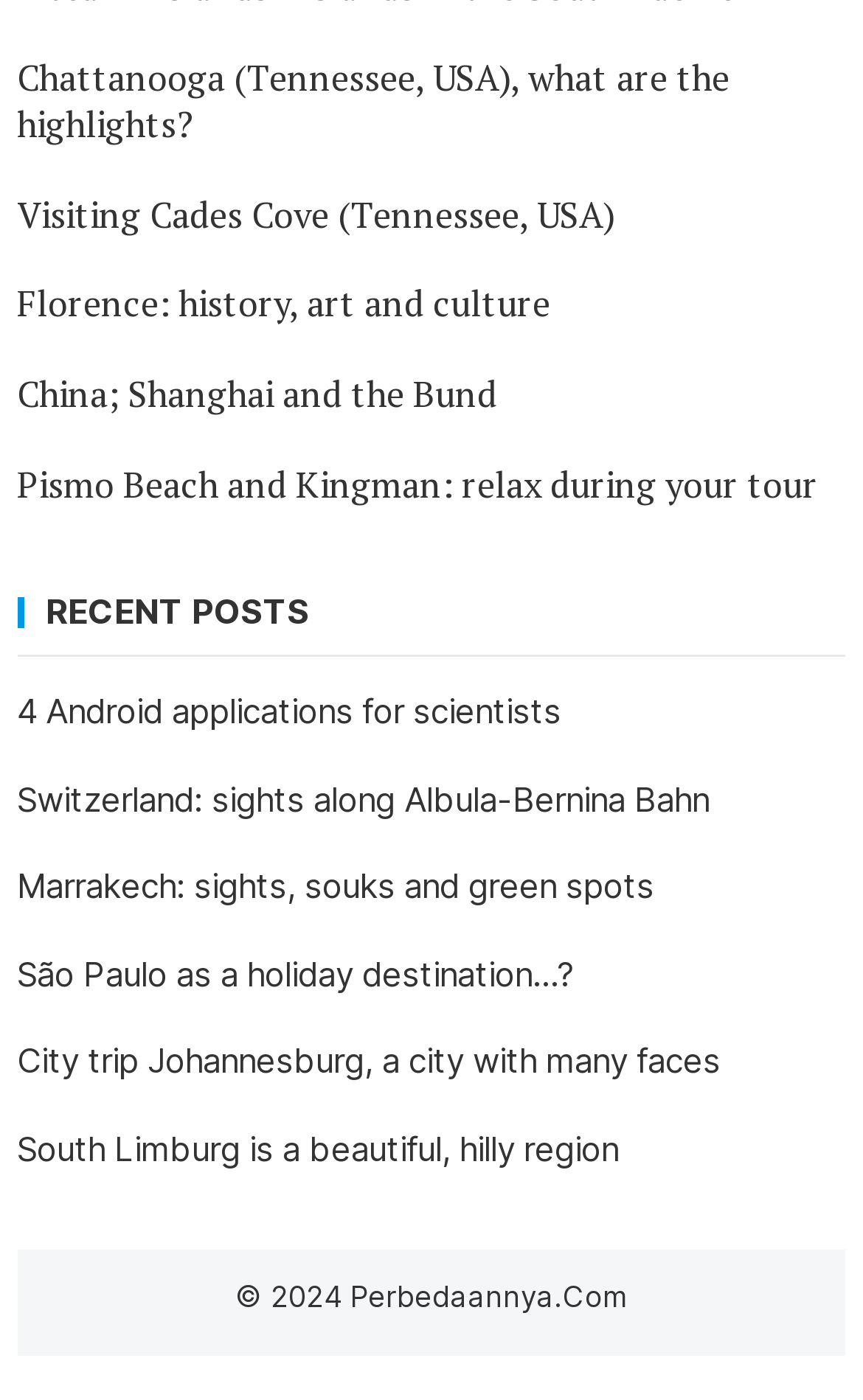What is the copyright year?
Look at the image and construct a detailed response to the question.

At the bottom of the webpage, there is a static text '© 2024 Perbedaannya.Com' which indicates the copyright year is 2024.